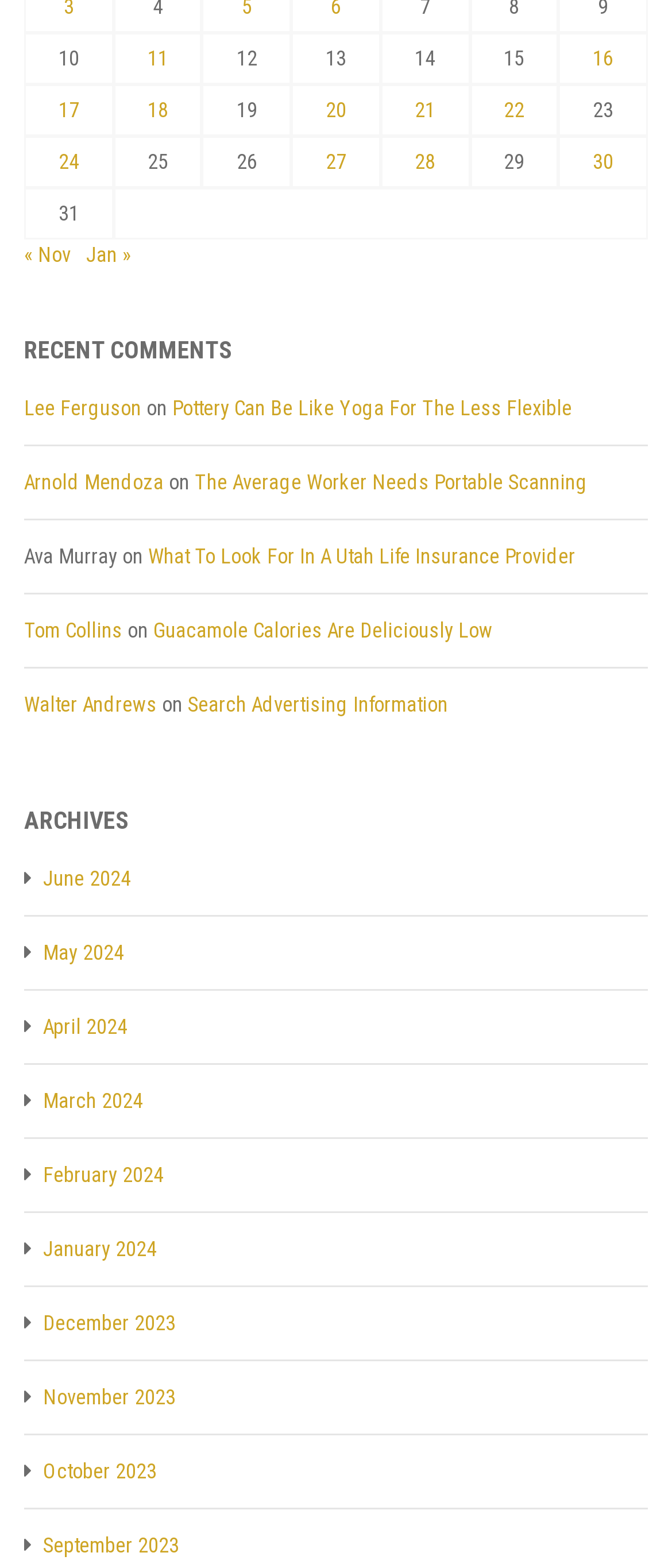Determine the bounding box coordinates of the clickable region to carry out the instruction: "View posts published on December 30, 2012".

[0.882, 0.095, 0.913, 0.111]